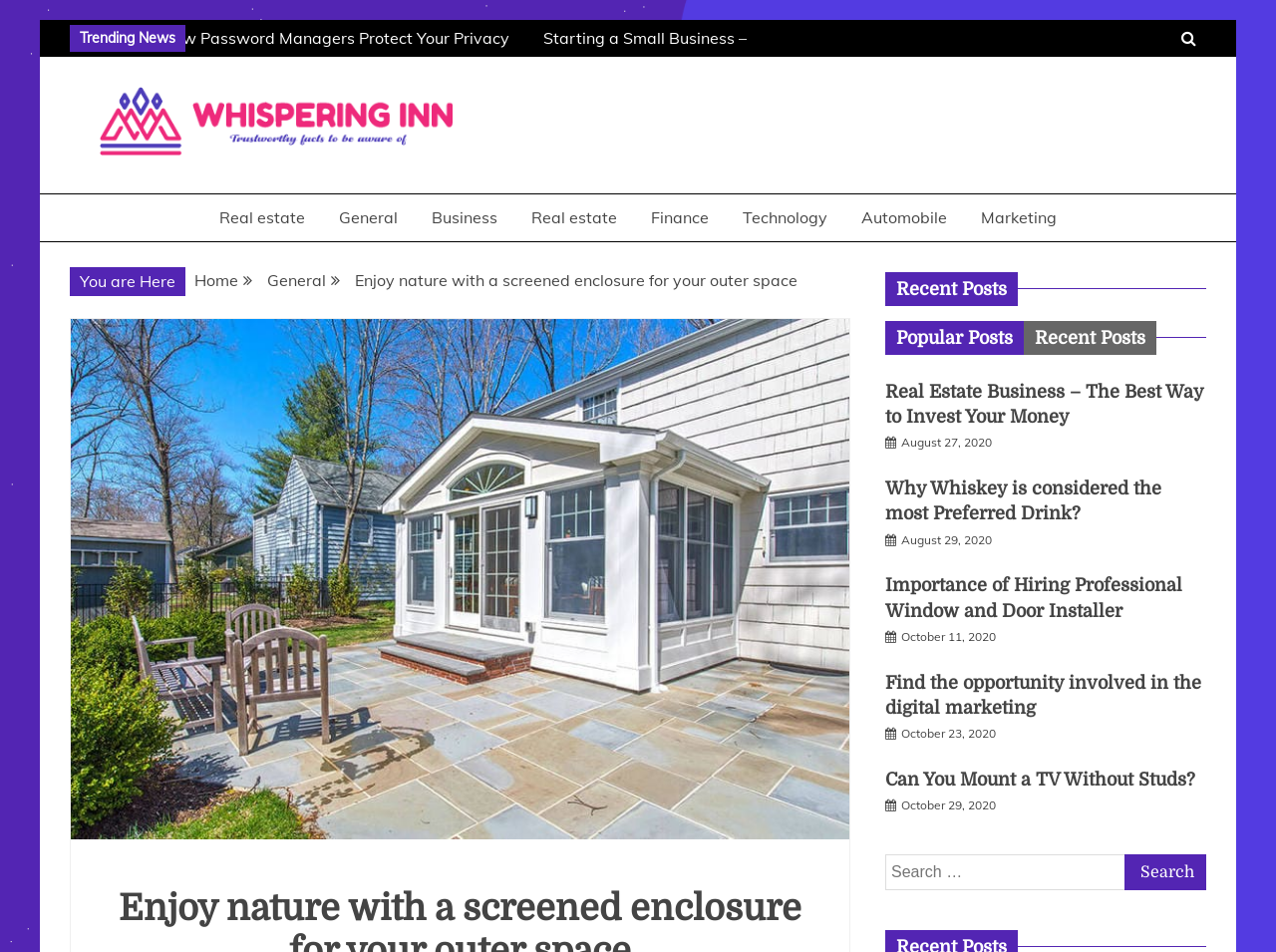Give a one-word or one-phrase response to the question:
What type of posts are displayed on the webpage?

Recent posts